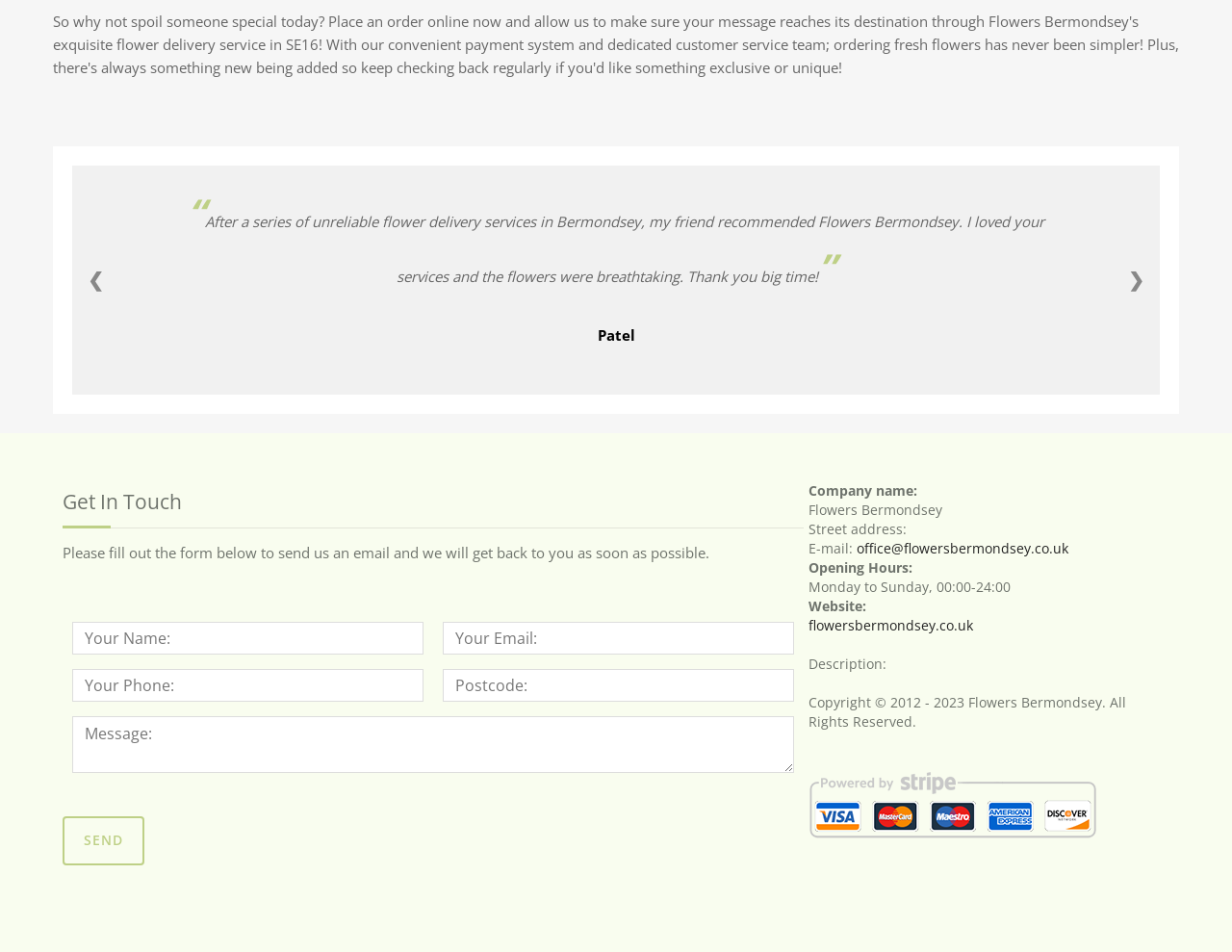Please respond to the question with a concise word or phrase:
What are the opening hours?

Monday to Sunday, 00:00-24:00